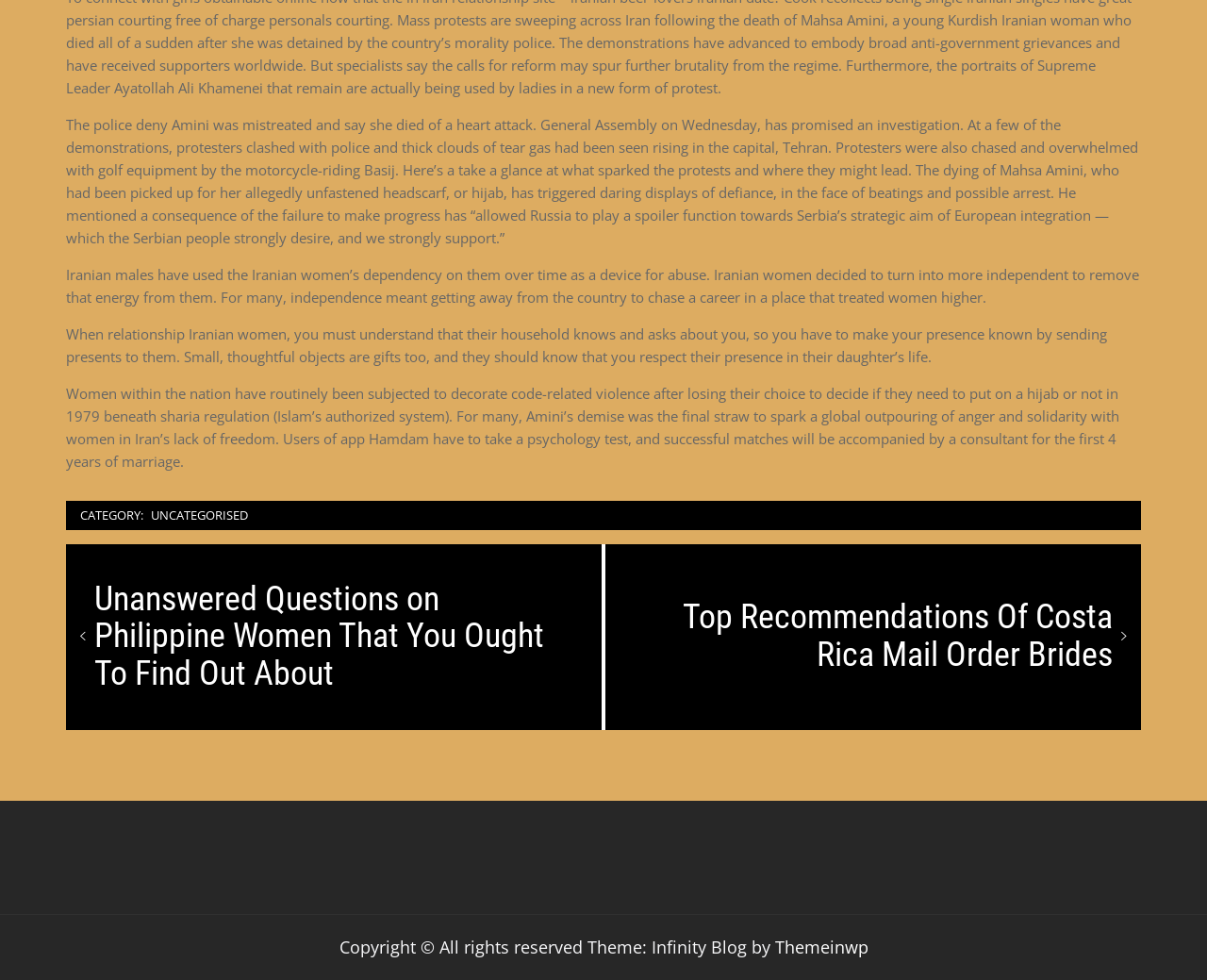What is the theme of the website?
Look at the image and provide a detailed response to the question.

The footer section of the webpage shows a link to 'Themeinwp', which is likely the theme of the website, indicating its design and layout.